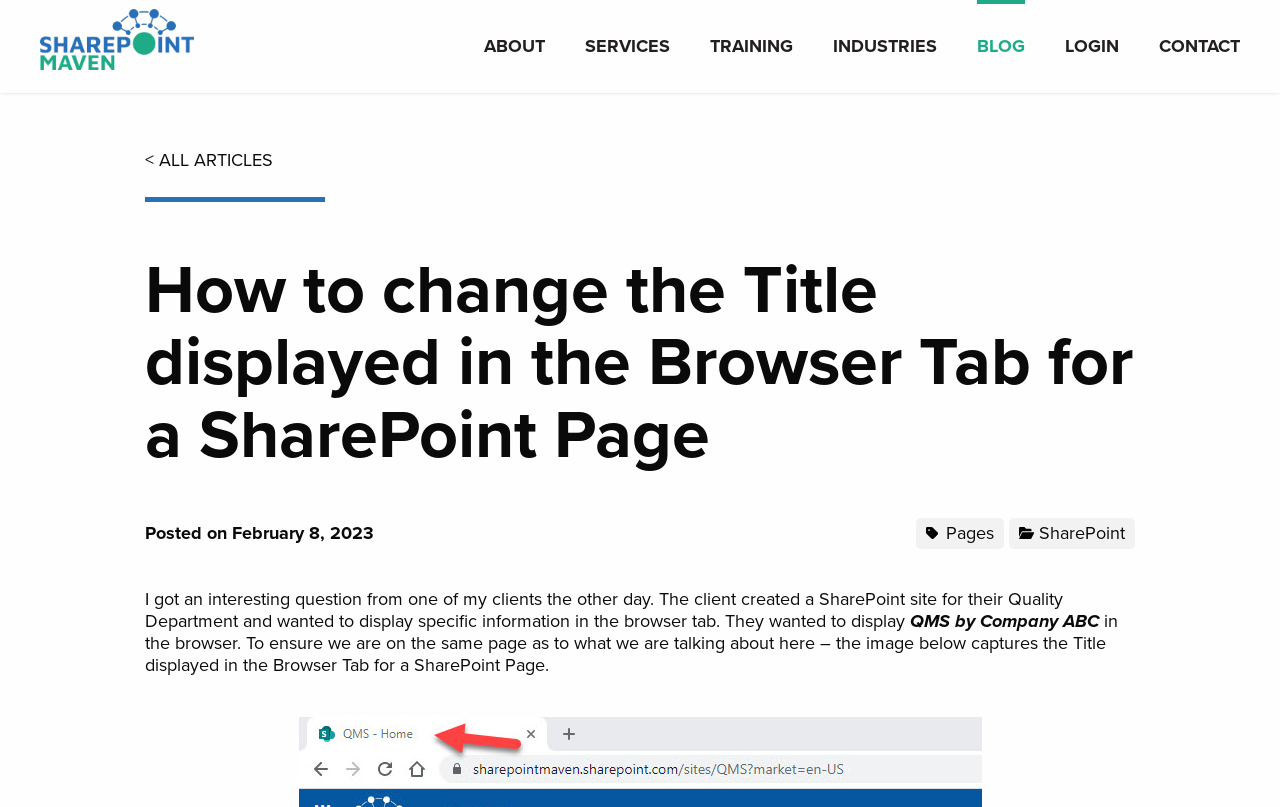Provide a one-word or one-phrase answer to the question:
What is the date of the article?

February 8, 2023